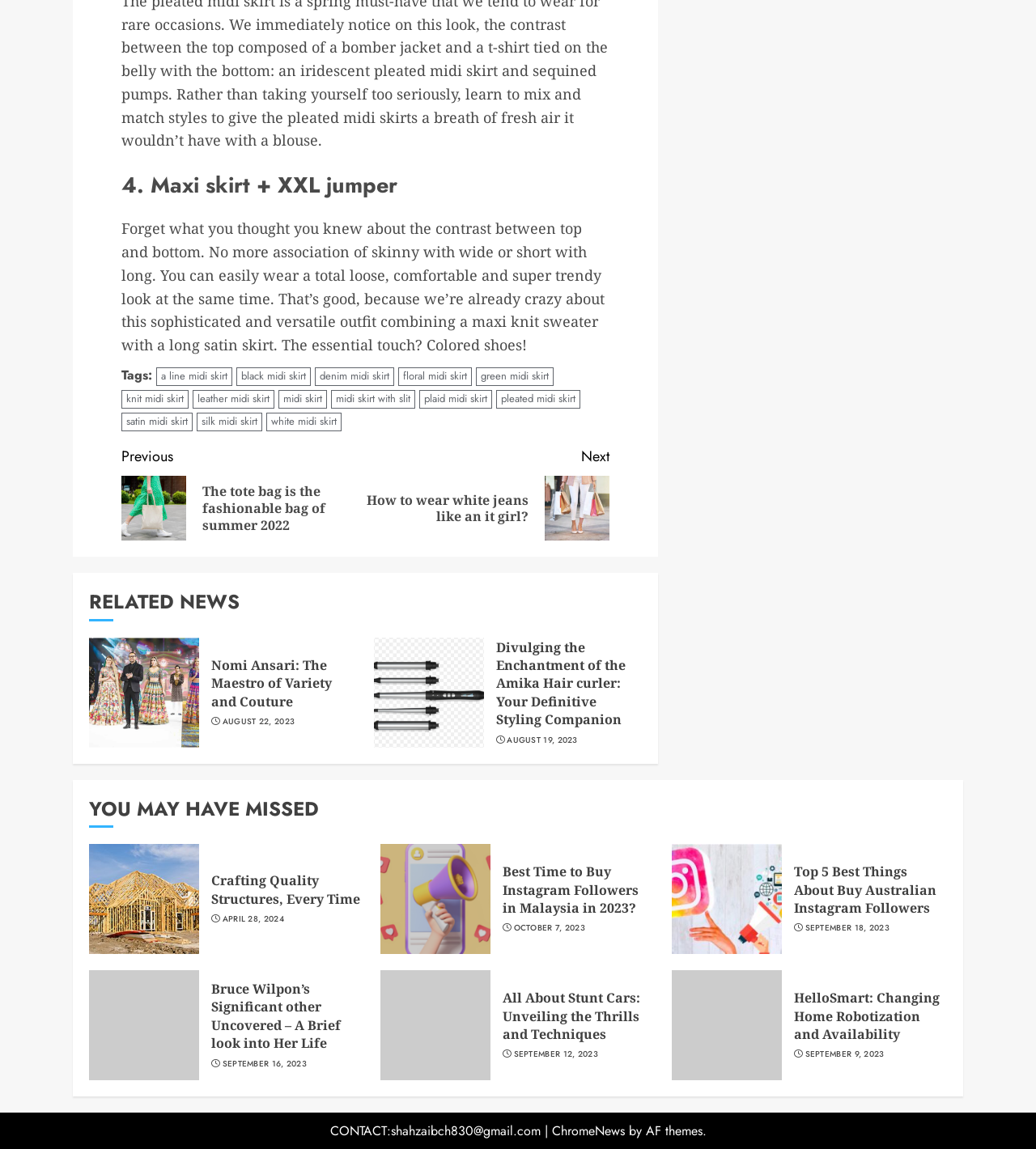Specify the bounding box coordinates of the element's area that should be clicked to execute the given instruction: "Contact the author via email". The coordinates should be four float numbers between 0 and 1, i.e., [left, top, right, bottom].

[0.318, 0.976, 0.525, 0.992]